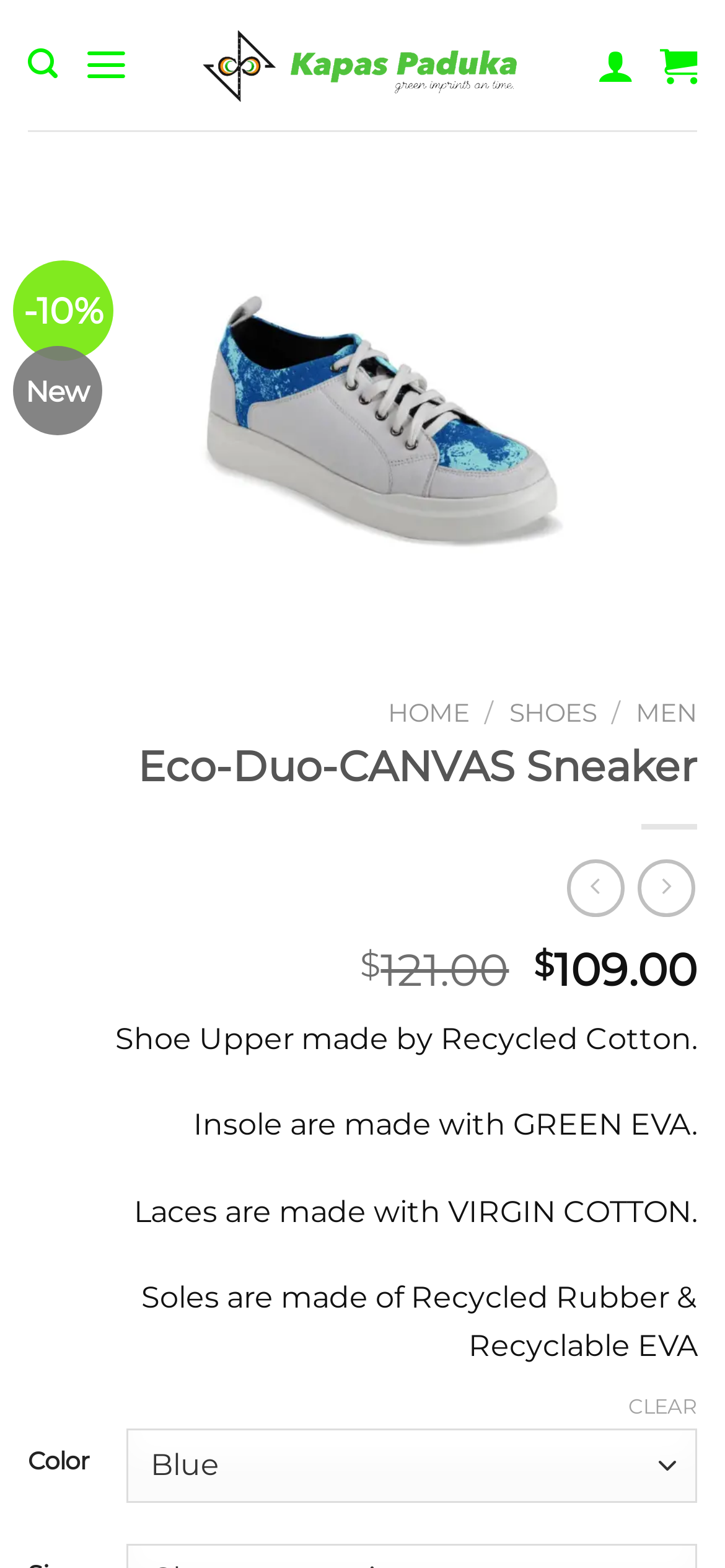What is the discount percentage on the Eco-Duo-CANVAS Sneaker?
Please answer the question as detailed as possible.

The discount percentage can be found in the LayoutTable element with the StaticText '-10%' at coordinates [0.033, 0.184, 0.143, 0.212]. This indicates that the product is currently on sale with a 10% discount.